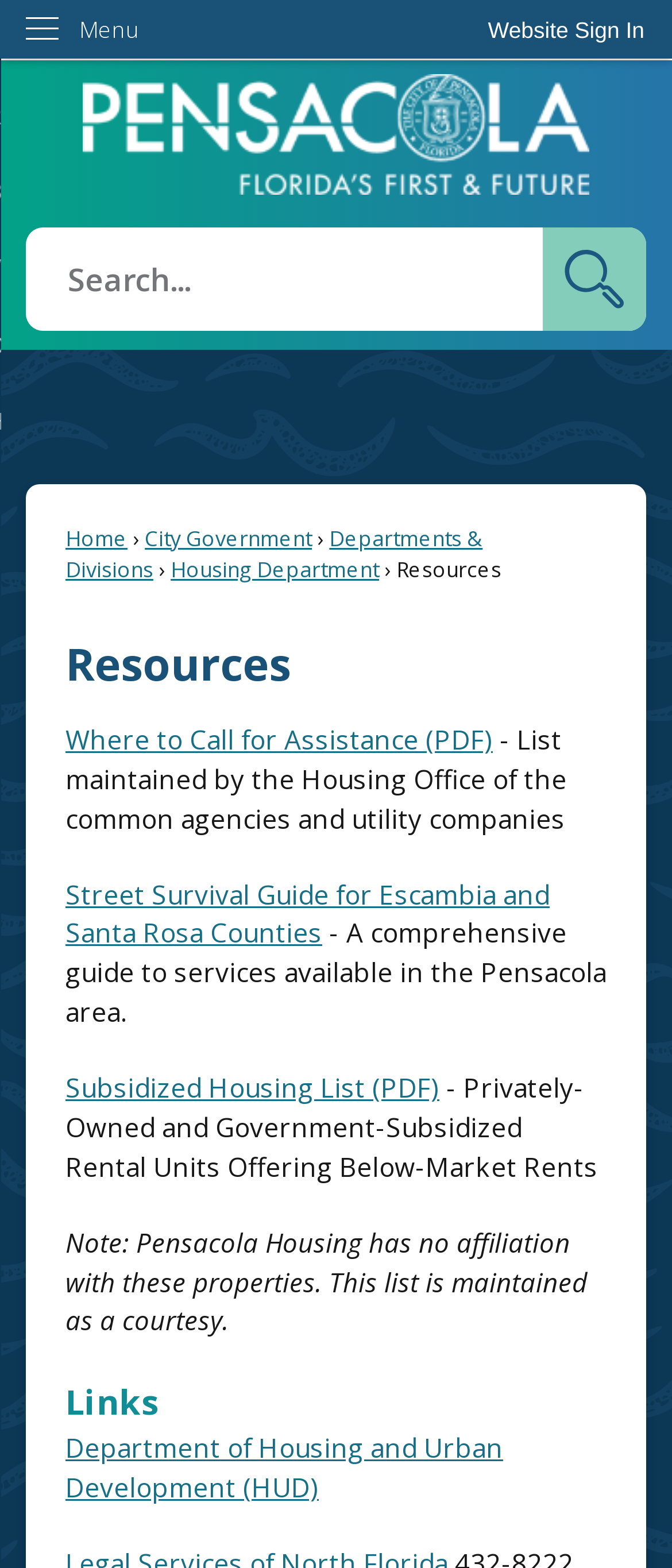Analyze the image and answer the question with as much detail as possible: 
What is the main category of resources?

Based on the webpage, the main category of resources is Housing, as indicated by the heading 'Resources' and the links and text related to housing, such as 'Housing Department', 'Subsidized Housing List (PDF)', and 'Department of Housing and Urban Development (HUD)'.